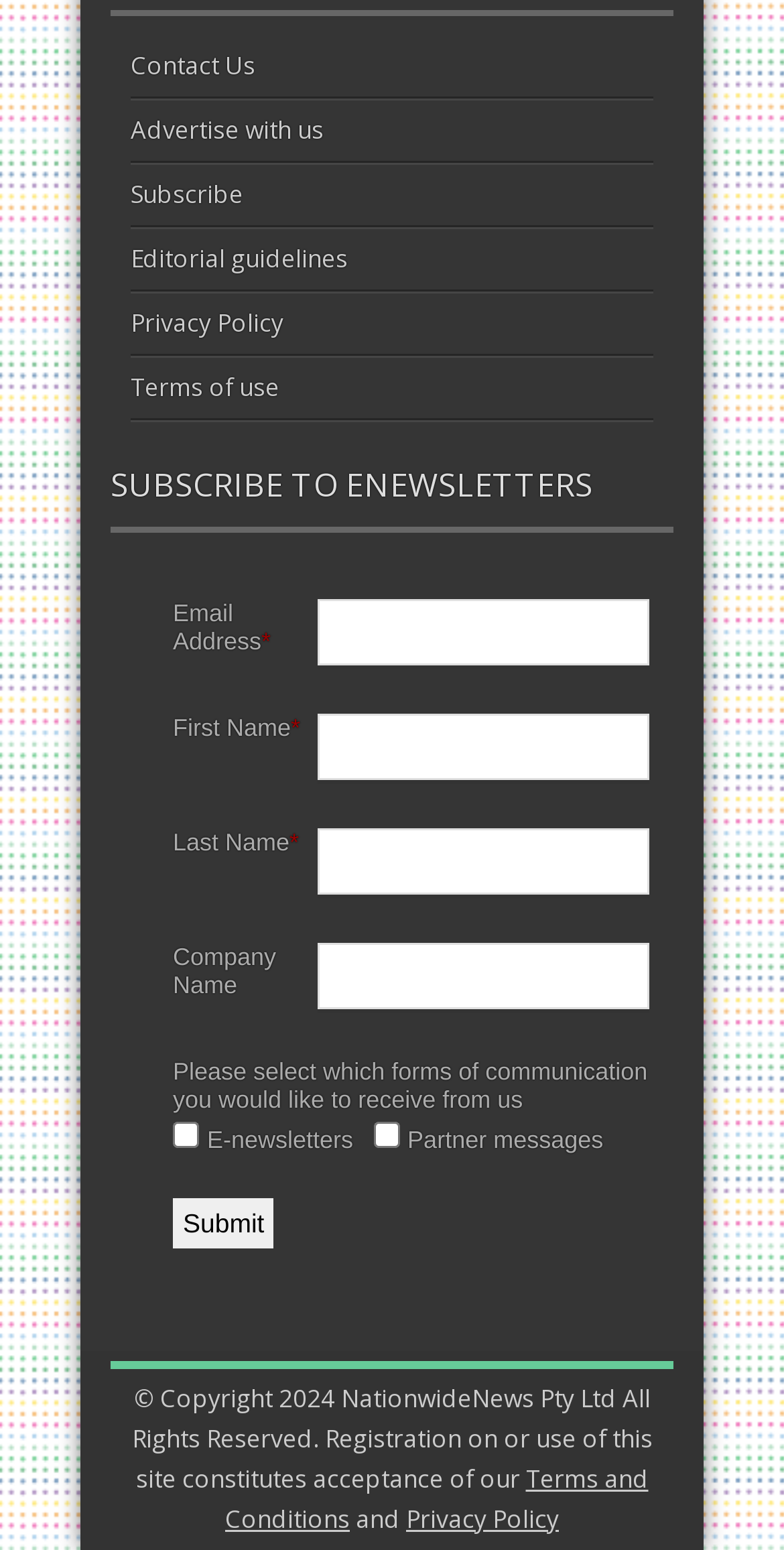Pinpoint the bounding box coordinates of the area that must be clicked to complete this instruction: "Check E-newsletters".

[0.221, 0.723, 0.254, 0.74]